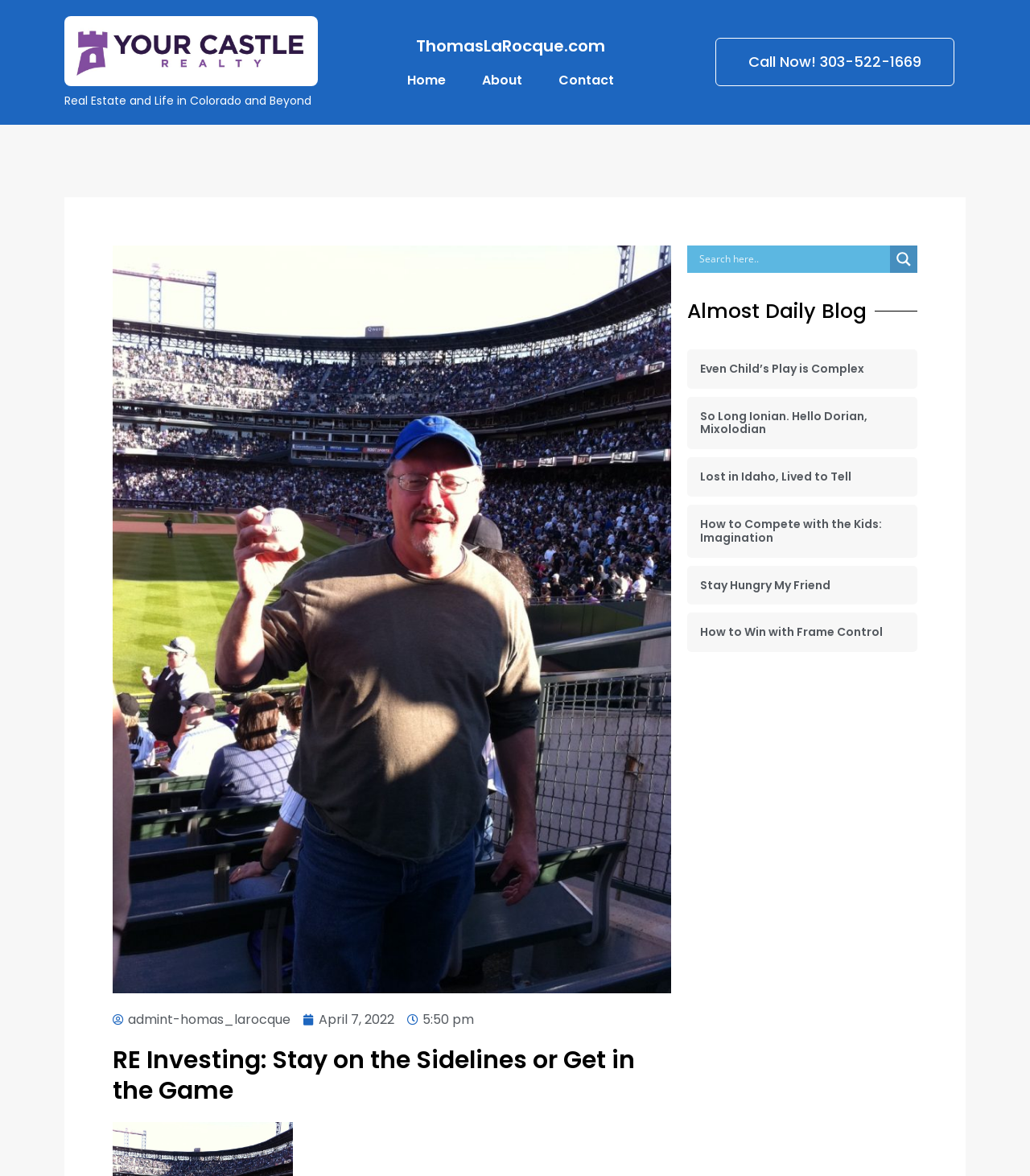Using the webpage screenshot, find the UI element described by Even Child’s Play is Complex. Provide the bounding box coordinates in the format (top-left x, top-left y, bottom-right x, bottom-right y), ensuring all values are floating point numbers between 0 and 1.

[0.68, 0.307, 0.839, 0.32]